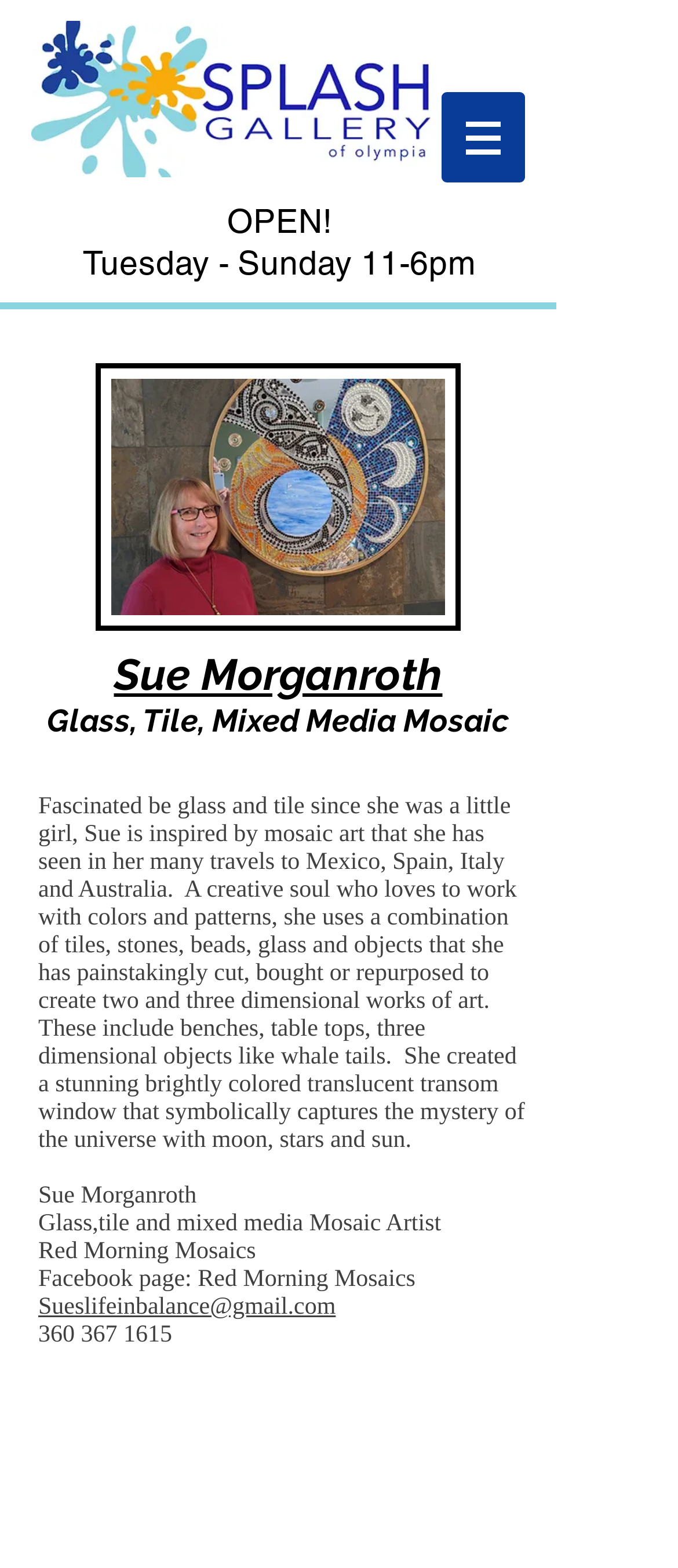What is the artist's name?
Please use the image to deliver a detailed and complete answer.

The artist's name is mentioned in multiple places on the webpage, including the heading 'Sue Morganroth' and the text 'Sue Morganroth' which appears multiple times.